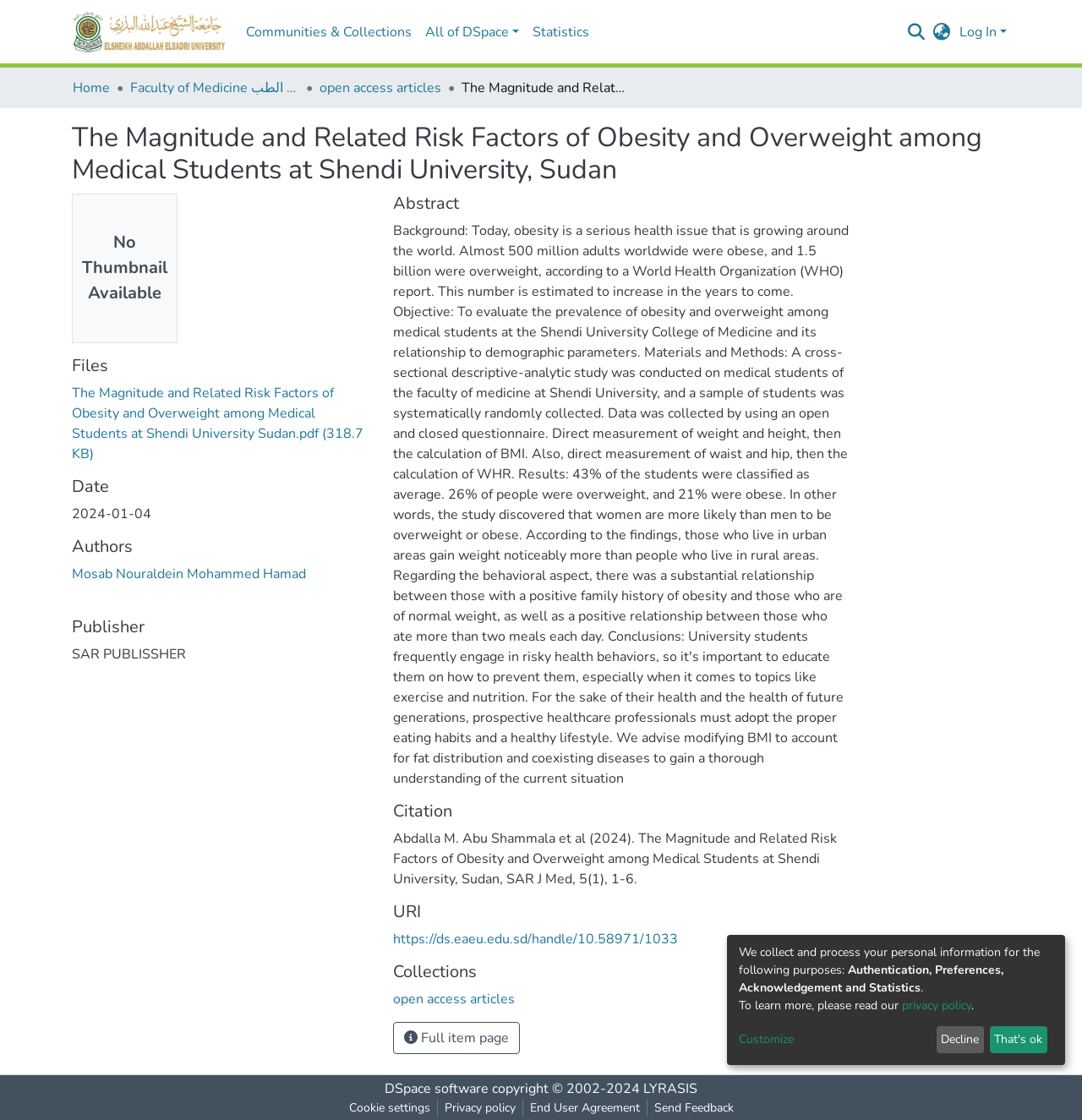Respond to the following question using a concise word or phrase: 
What is the date of publication of the article?

2024-01-04